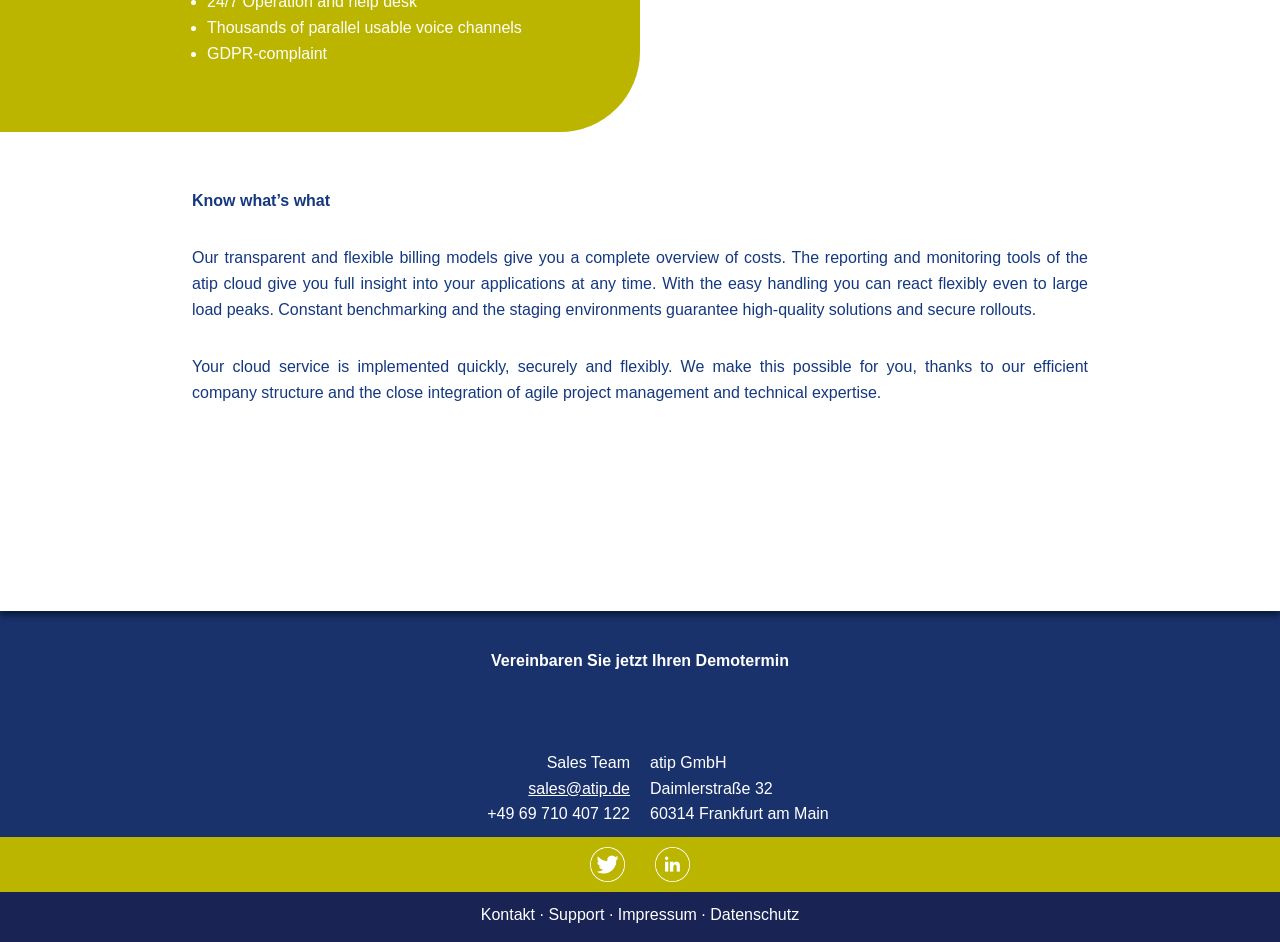What is the benefit of the company's reporting and monitoring tools?
Can you offer a detailed and complete answer to this question?

The webpage states that the company's reporting and monitoring tools provide full insight into customers' applications at any time. This implies that customers can have real-time visibility into their application performance and make informed decisions.